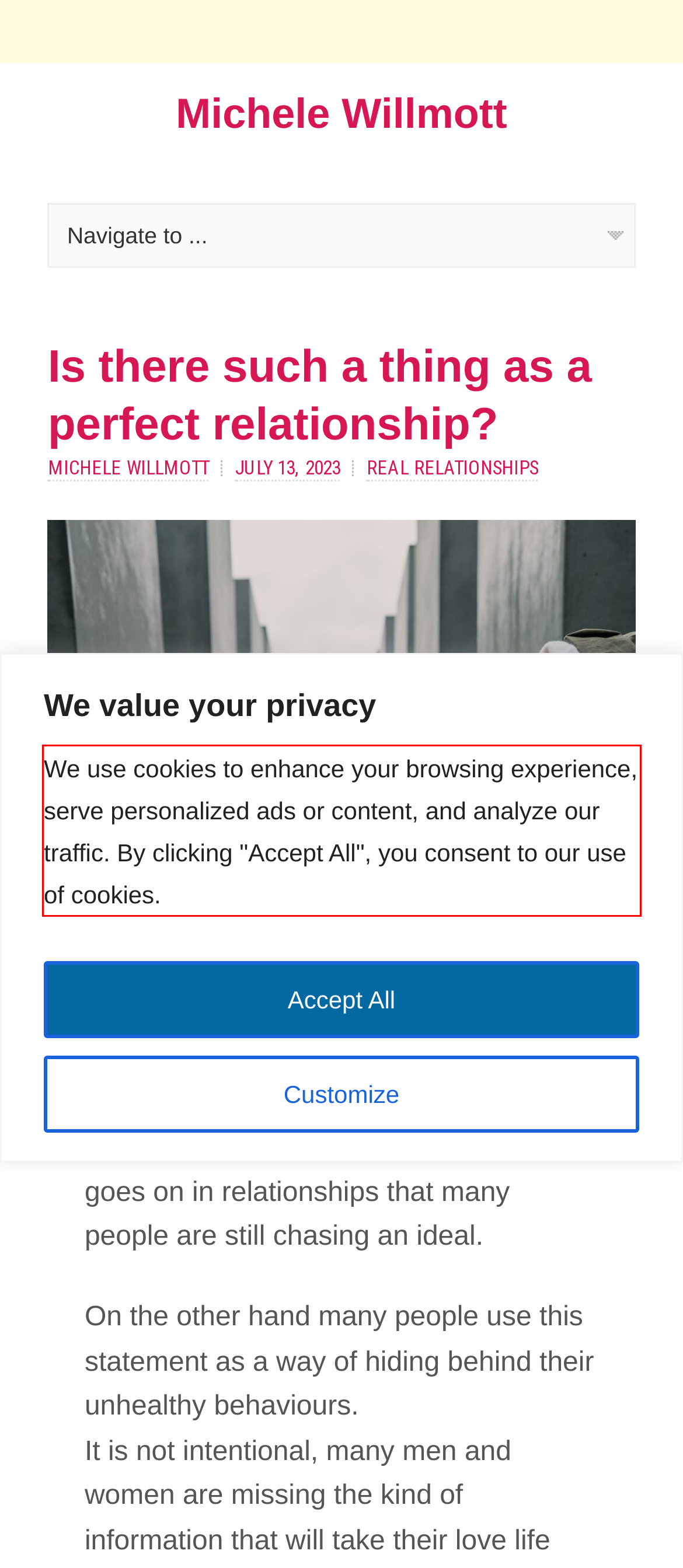You have a screenshot of a webpage with a red bounding box. Use OCR to generate the text contained within this red rectangle.

We use cookies to enhance your browsing experience, serve personalized ads or content, and analyze our traffic. By clicking "Accept All", you consent to our use of cookies.